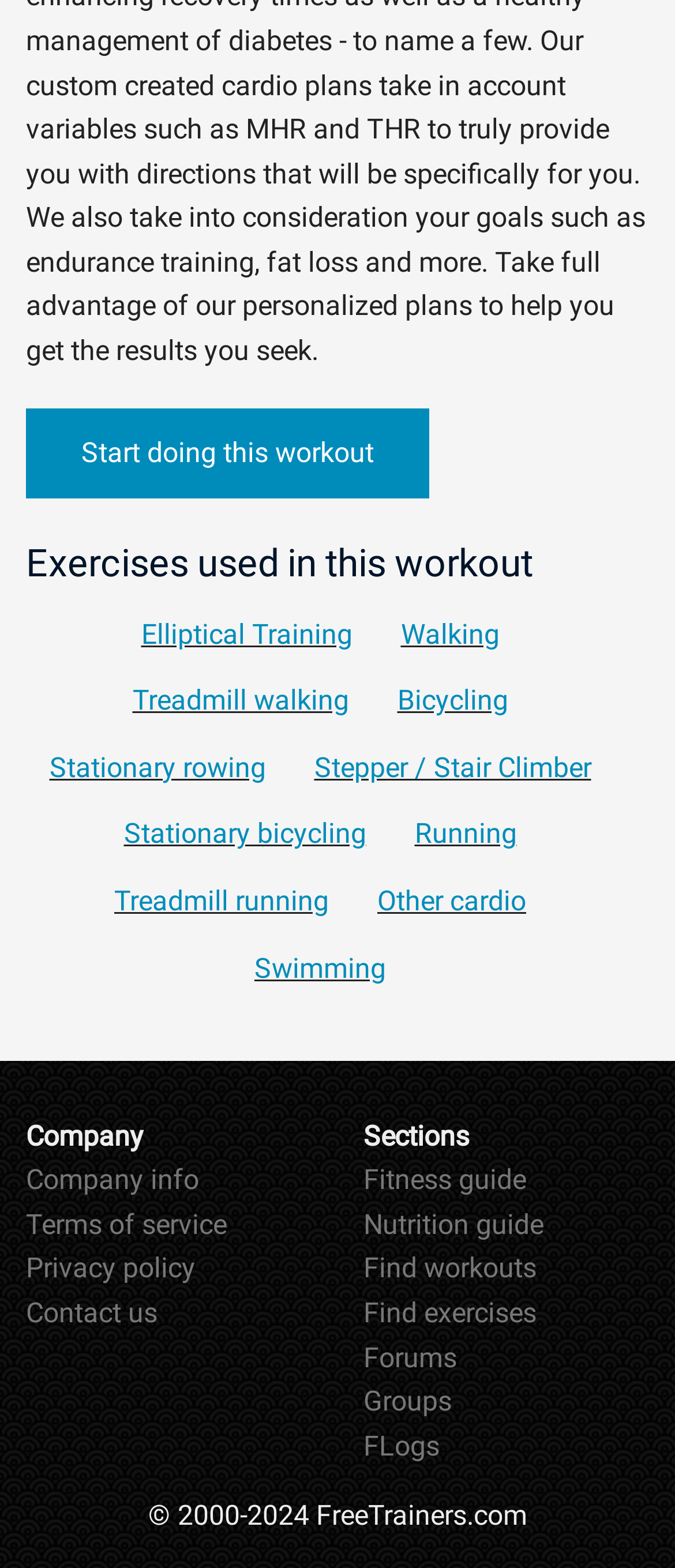Please specify the bounding box coordinates of the clickable section necessary to execute the following command: "Go to Forums".

[0.538, 0.855, 0.677, 0.876]